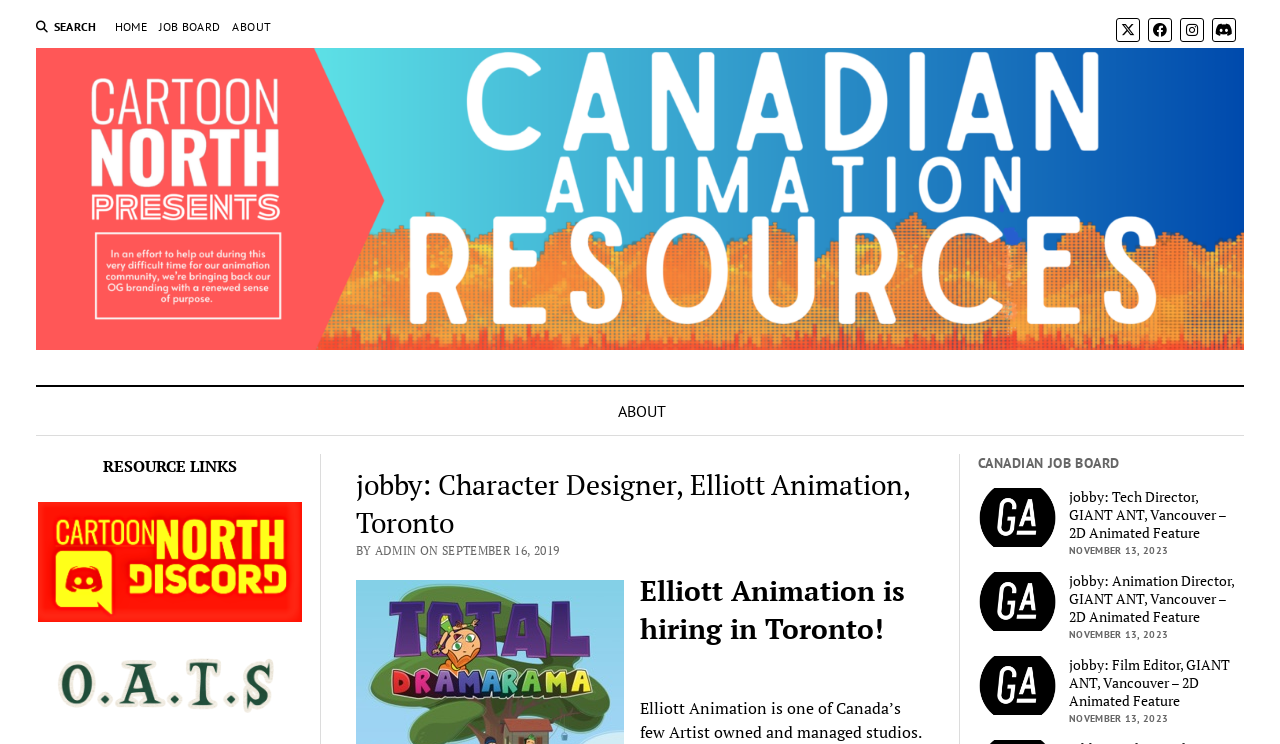Please identify the coordinates of the bounding box for the clickable region that will accomplish this instruction: "Apply for the Character Designer job".

[0.278, 0.627, 0.722, 0.729]